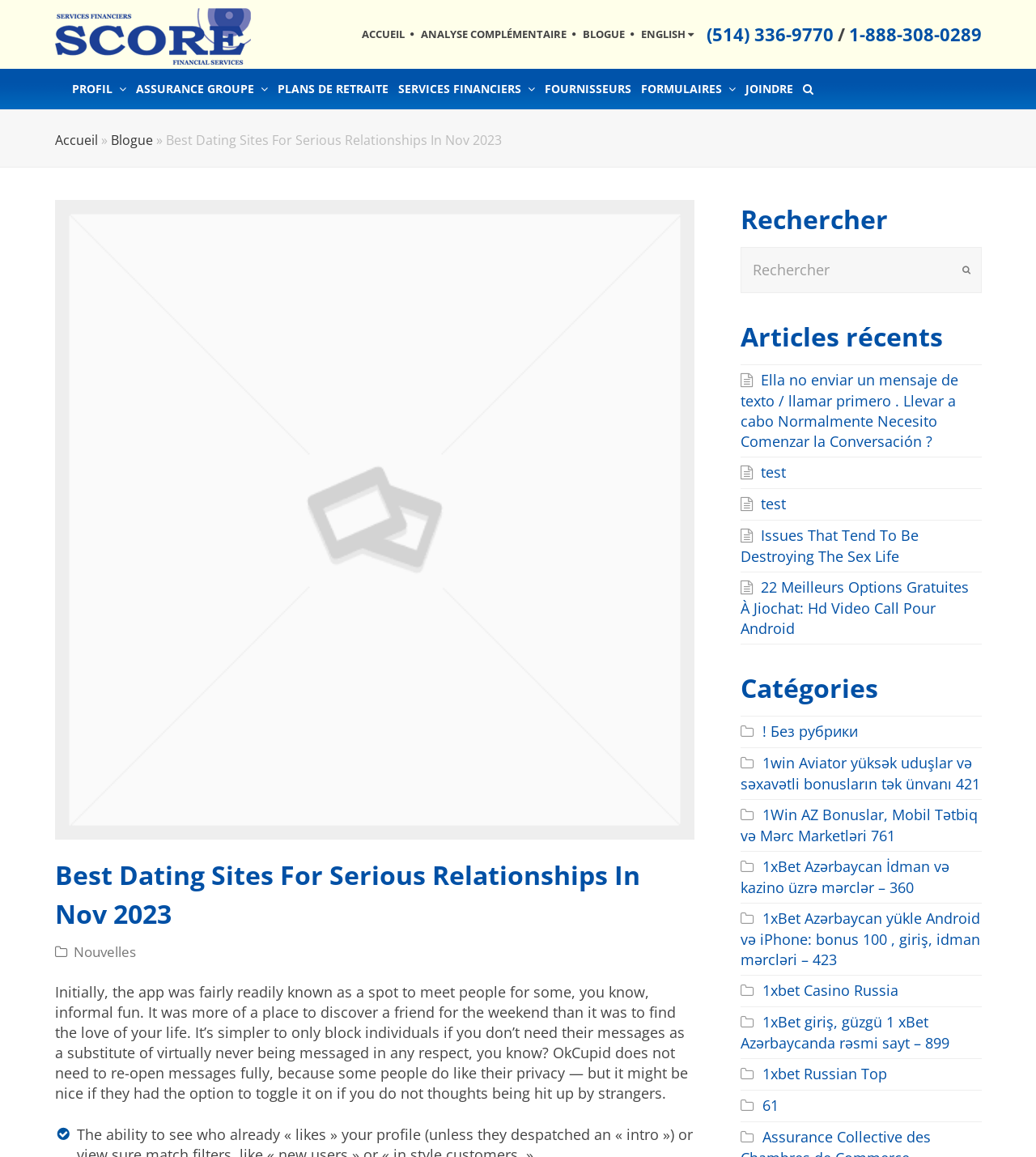Pinpoint the bounding box coordinates of the element that must be clicked to accomplish the following instruction: "Click on the 'Nouvelles' link". The coordinates should be in the format of four float numbers between 0 and 1, i.e., [left, top, right, bottom].

[0.071, 0.815, 0.131, 0.831]